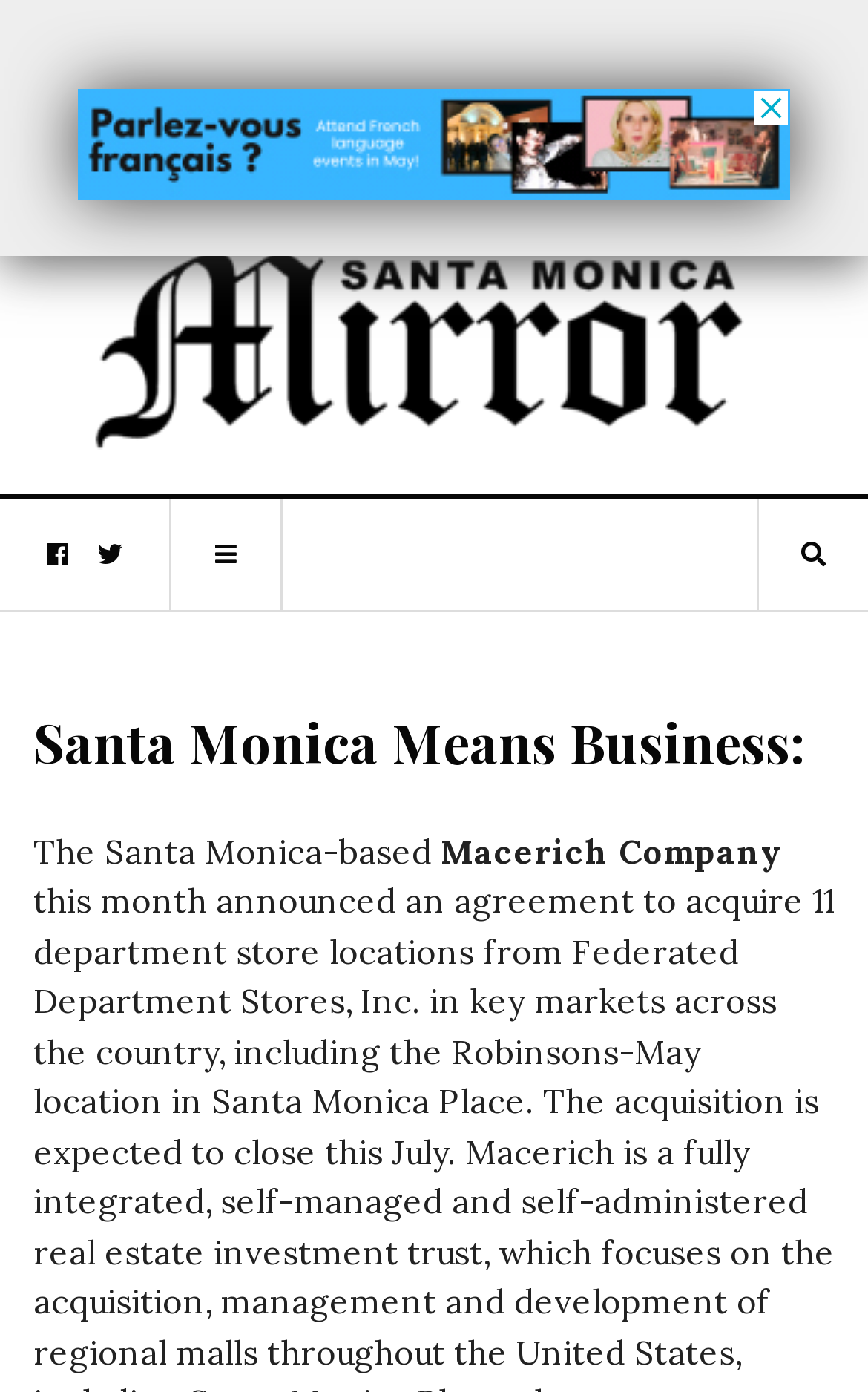How many department store locations are being acquired?
Kindly answer the question with as much detail as you can.

According to the article, Macerich Company has announced an agreement to acquire 11 department store locations from Federated Department Stores, which indicates that the number of locations being acquired is 11.